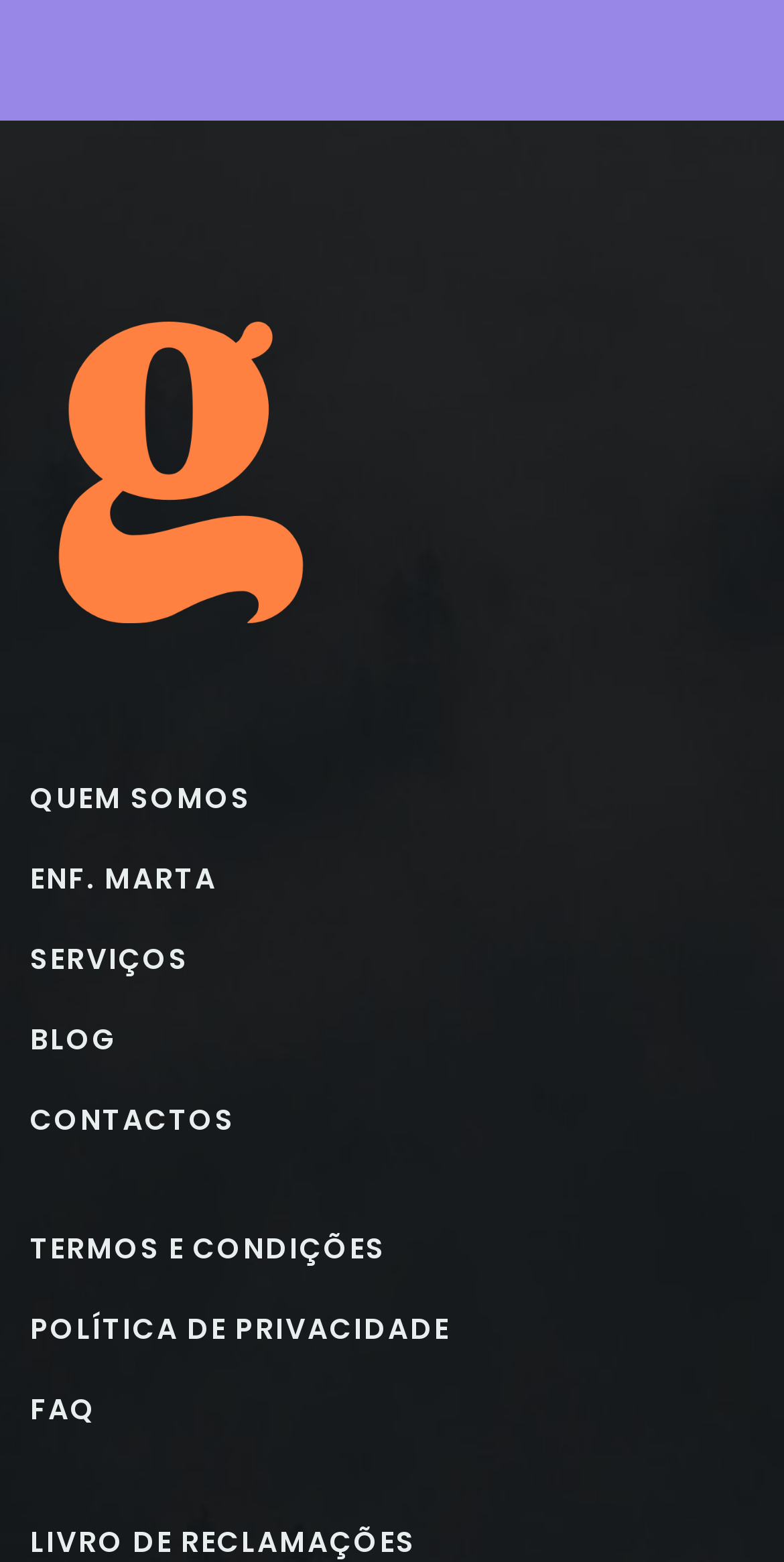Identify the bounding box of the UI element that matches this description: "Menu and widgets".

None